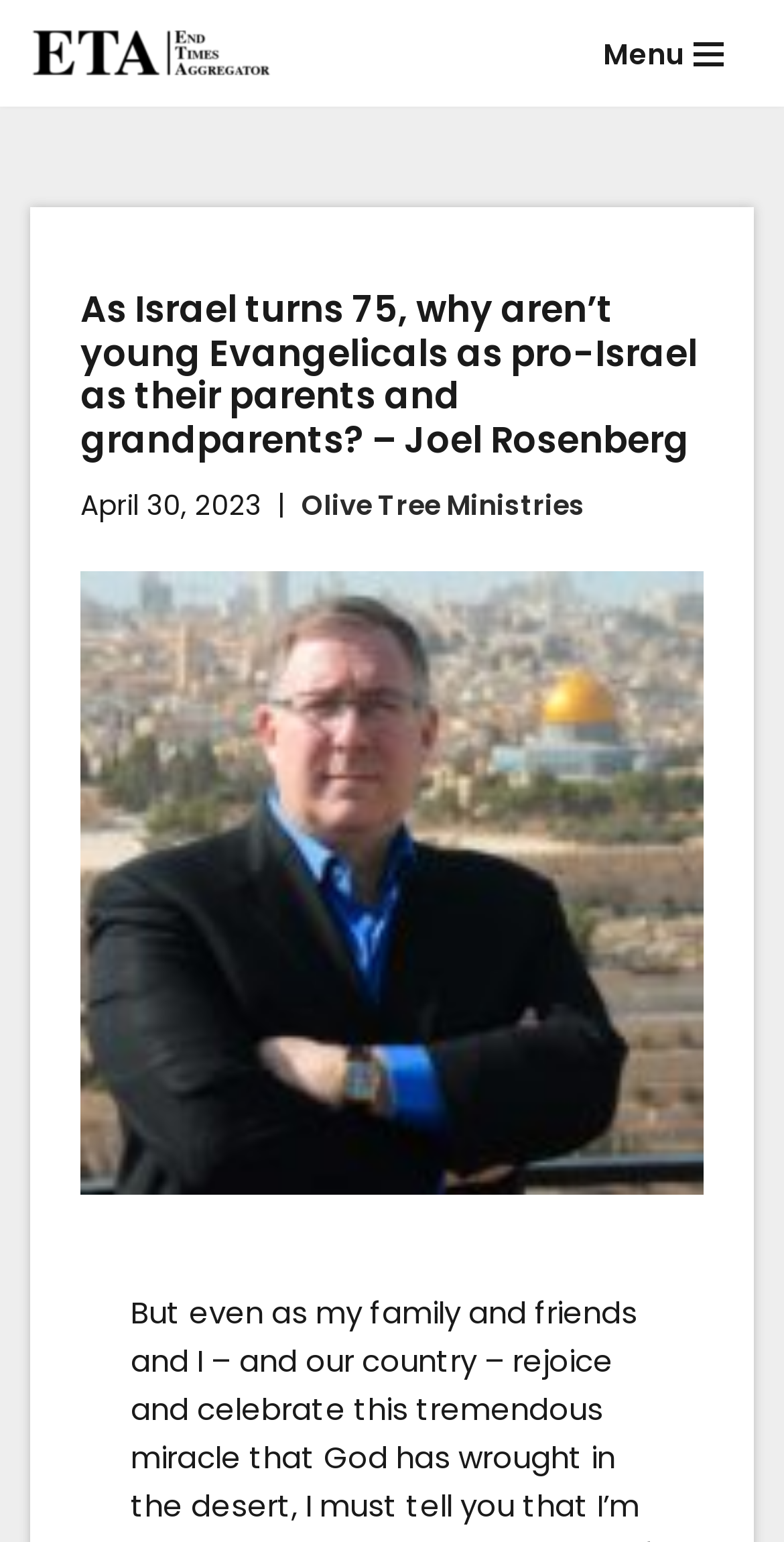Find the bounding box of the UI element described as: "Menu Navigation Menu". The bounding box coordinates should be given as four float values between 0 and 1, i.e., [left, top, right, bottom].

[0.731, 0.013, 0.962, 0.057]